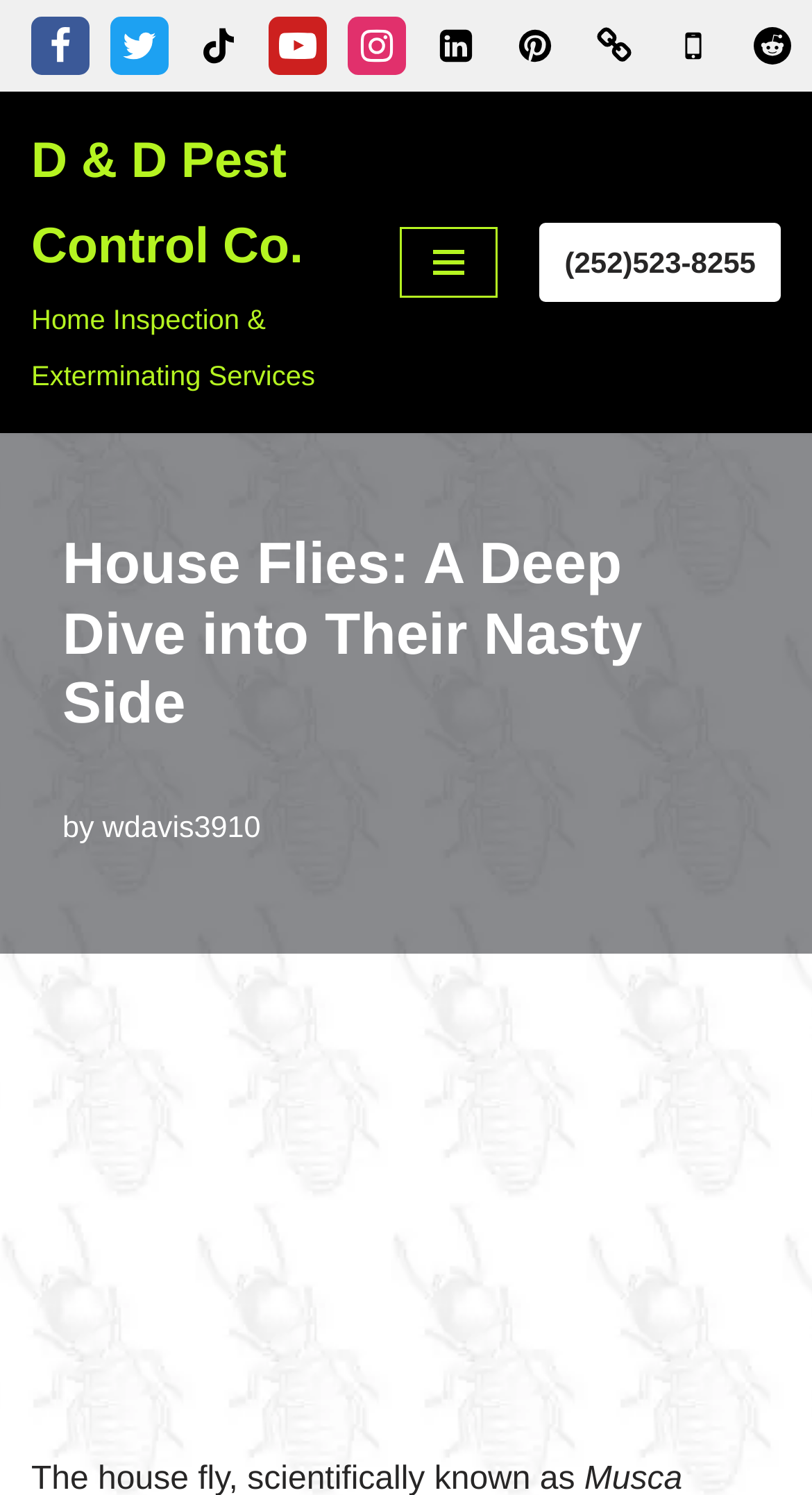Determine the bounding box coordinates of the section to be clicked to follow the instruction: "Open Navigation Menu". The coordinates should be given as four float numbers between 0 and 1, formatted as [left, top, right, bottom].

[0.493, 0.152, 0.613, 0.199]